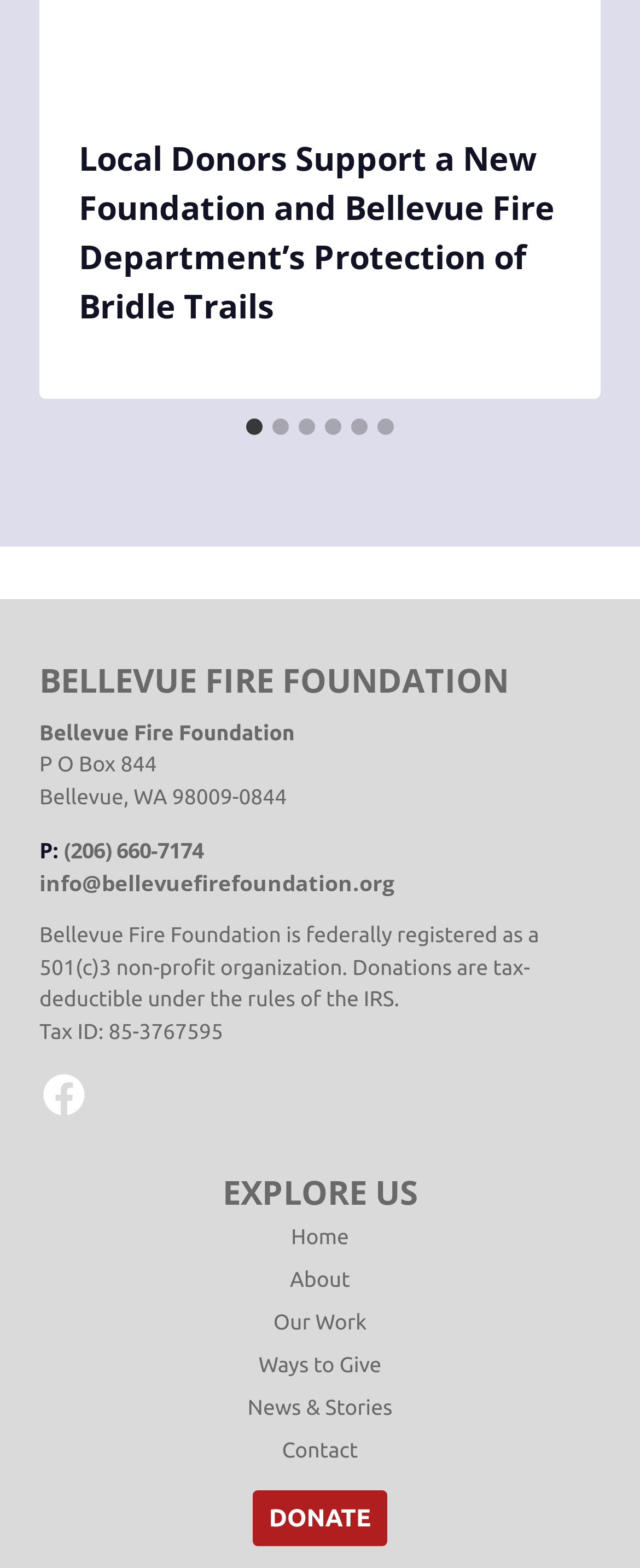Please determine the bounding box coordinates for the element with the description: "Contact".

[0.062, 0.913, 0.938, 0.94]